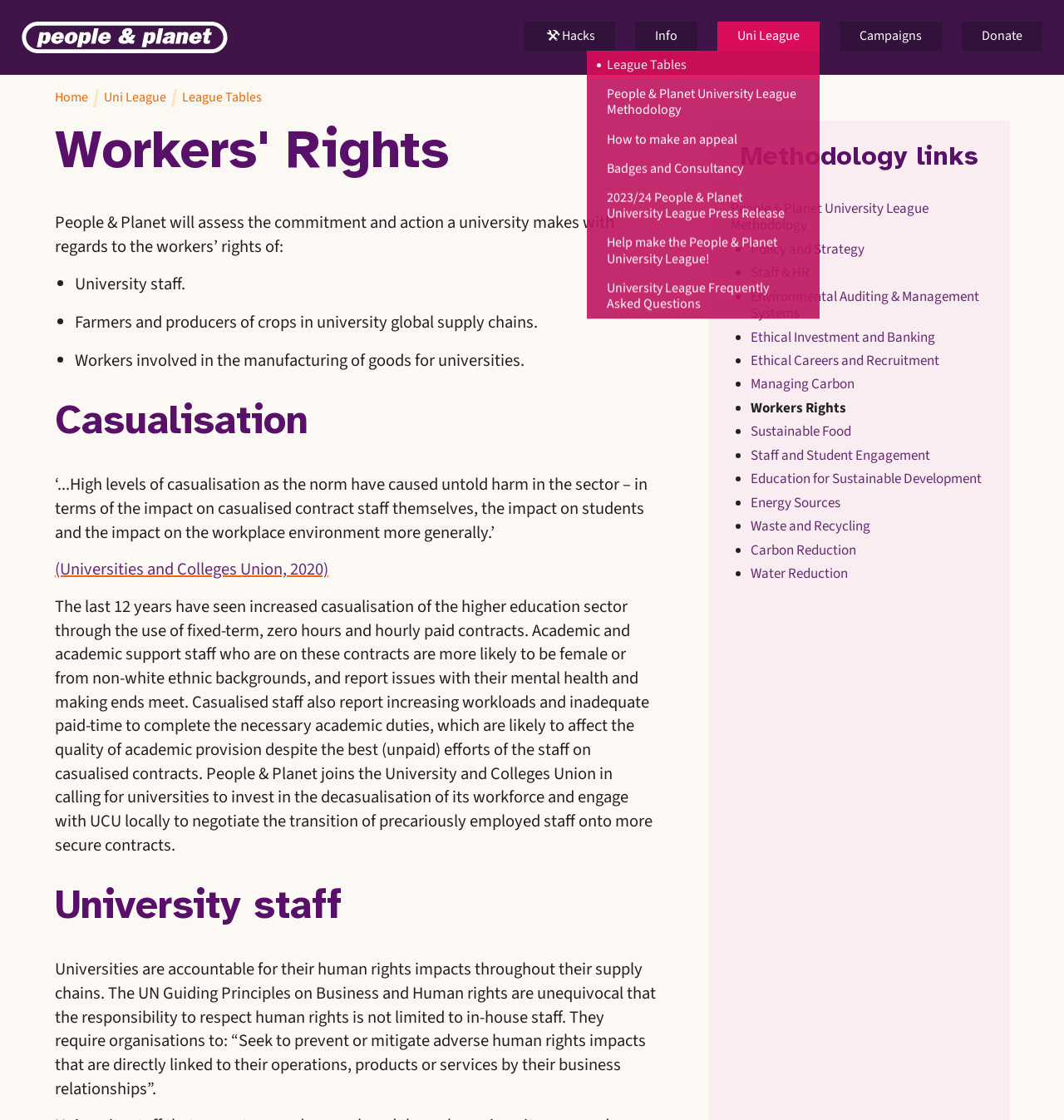Locate the bounding box coordinates of the clickable part needed for the task: "Scroll to top".

[0.959, 0.95, 0.996, 0.986]